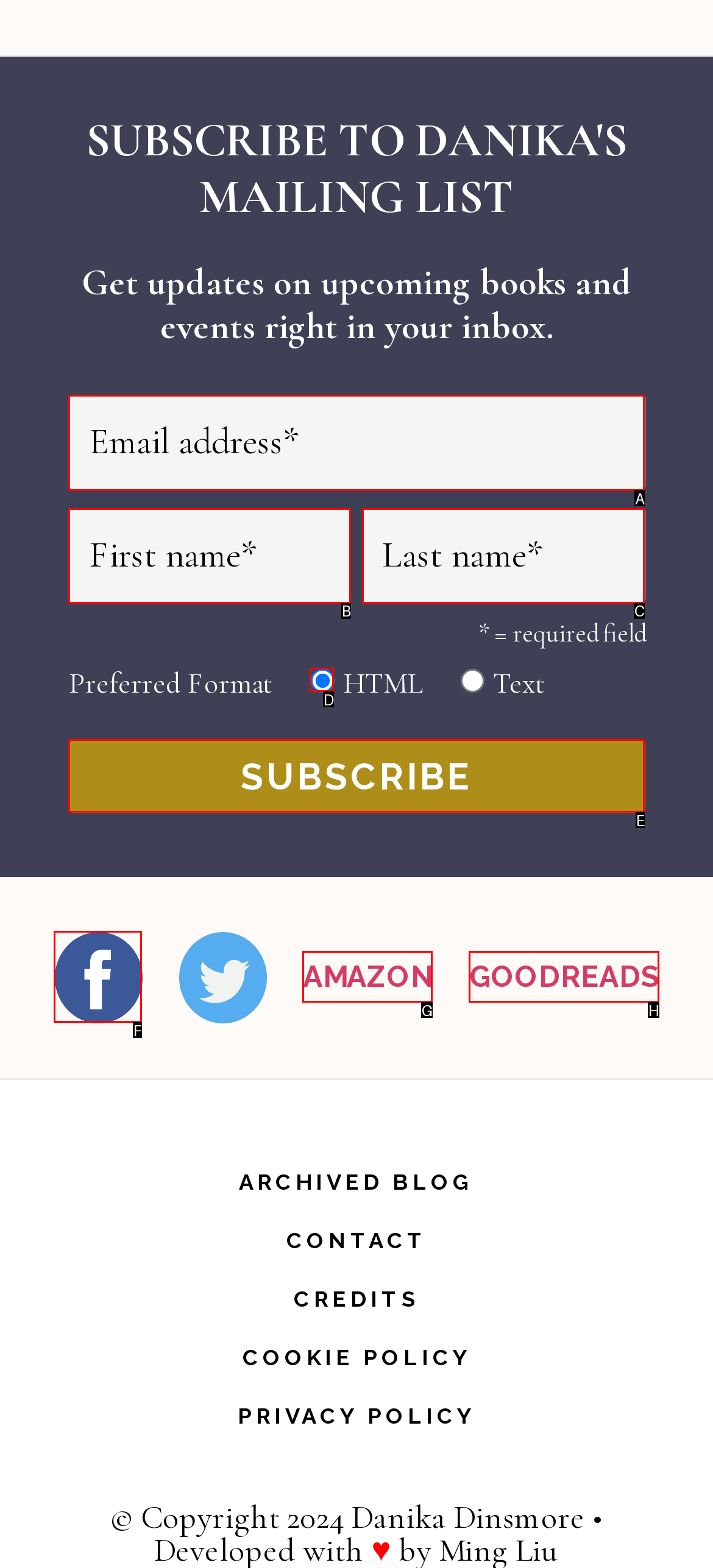Identify the appropriate choice to fulfill this task: Enter email address
Respond with the letter corresponding to the correct option.

A